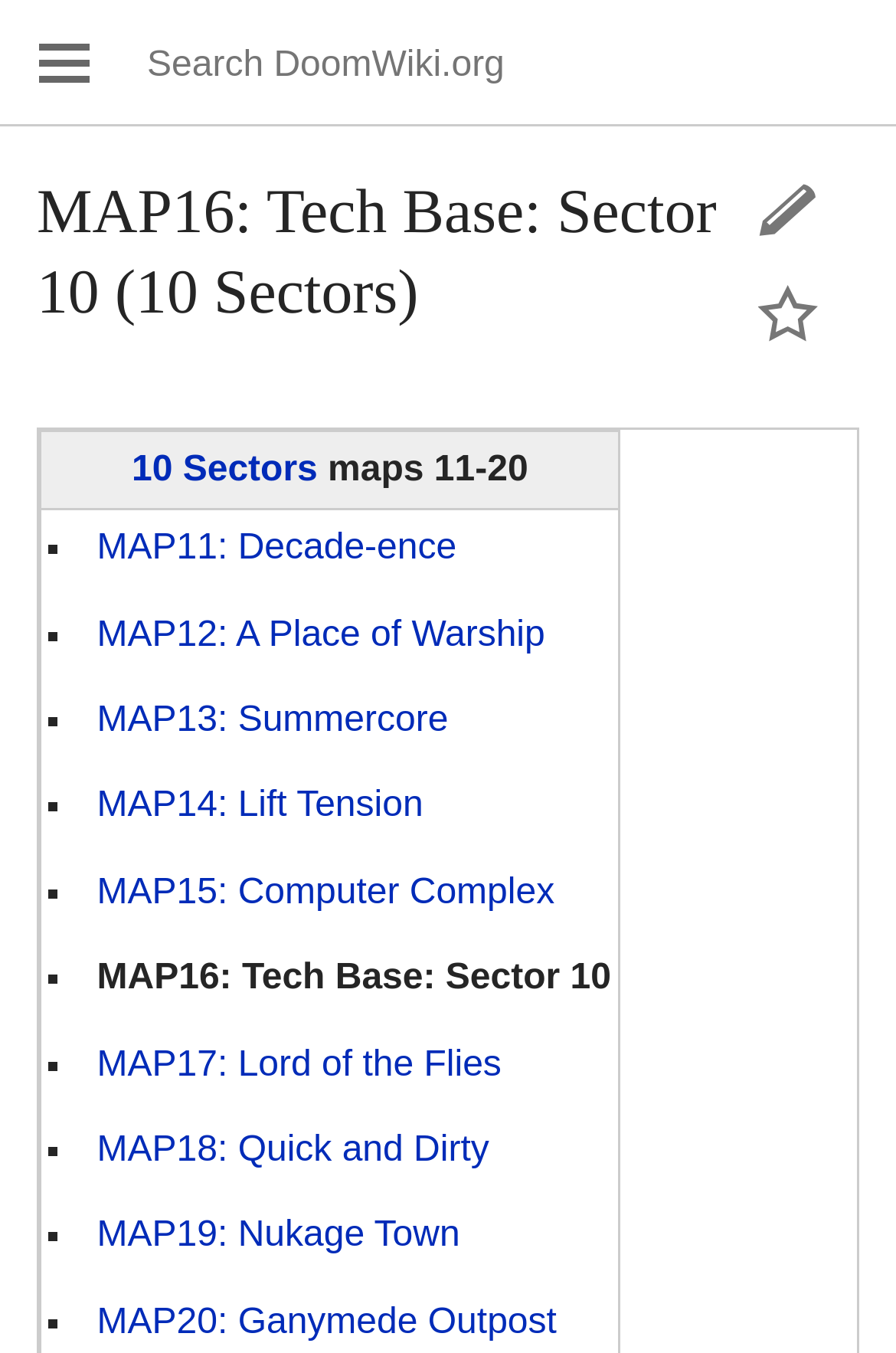Find the bounding box coordinates of the clickable element required to execute the following instruction: "Go to MAP11: Decade-ence". Provide the coordinates as four float numbers between 0 and 1, i.e., [left, top, right, bottom].

[0.108, 0.389, 0.51, 0.418]